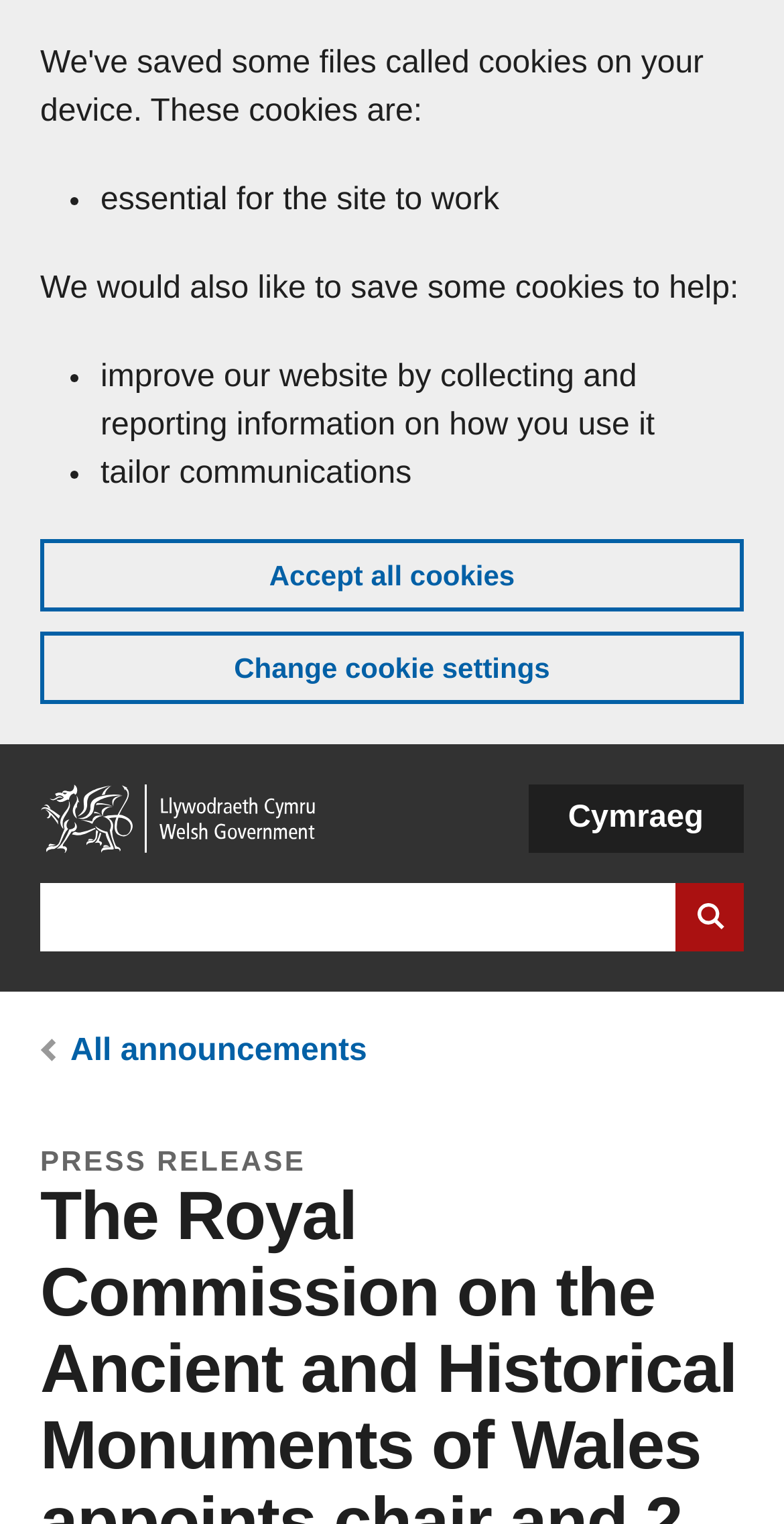Find the bounding box coordinates of the area to click in order to follow the instruction: "View all announcements".

[0.09, 0.678, 0.468, 0.701]